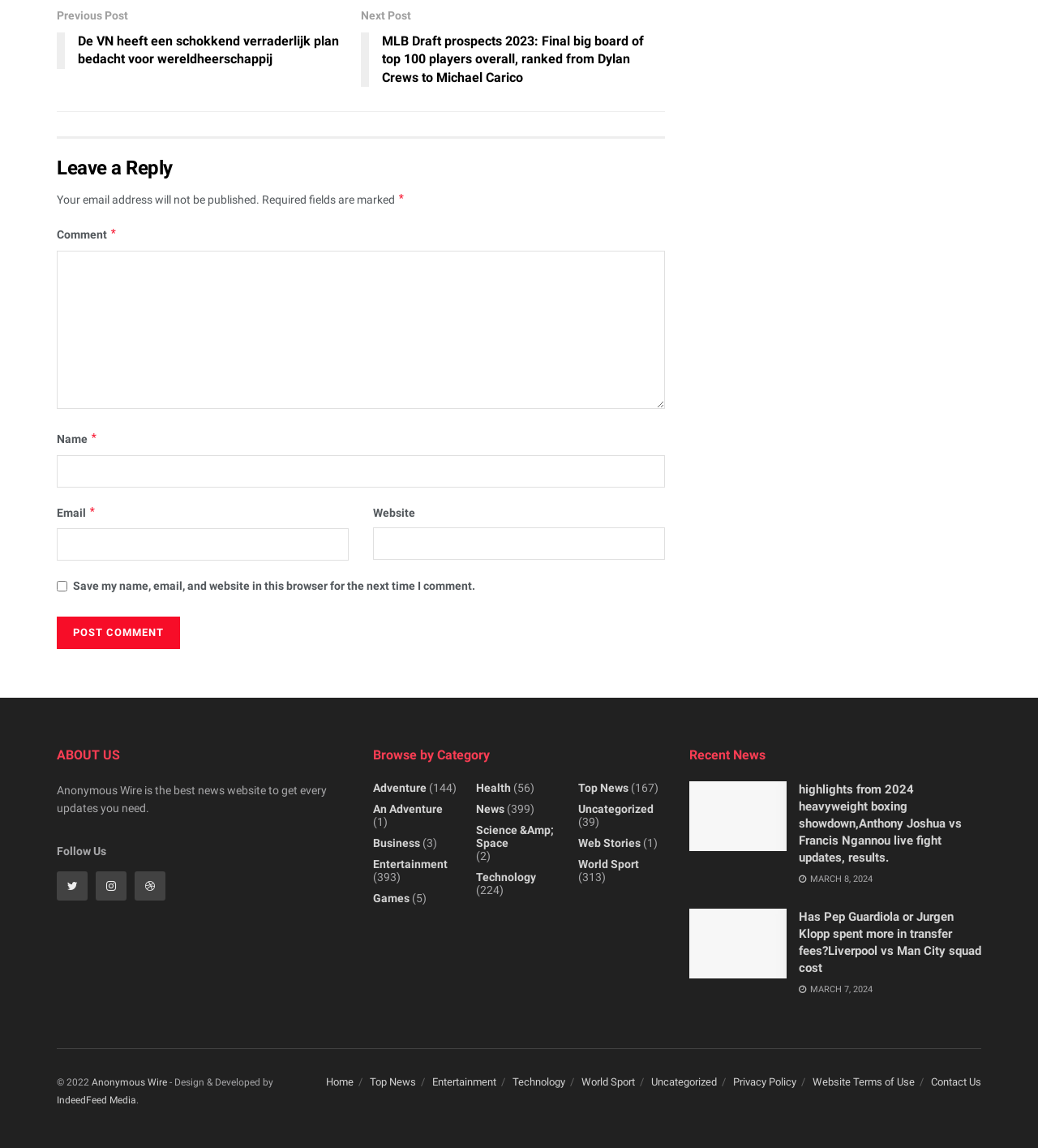Bounding box coordinates should be in the format (top-left x, top-left y, bottom-right x, bottom-right y) and all values should be floating point numbers between 0 and 1. Determine the bounding box coordinate for the UI element described as: Health

[0.458, 0.678, 0.492, 0.689]